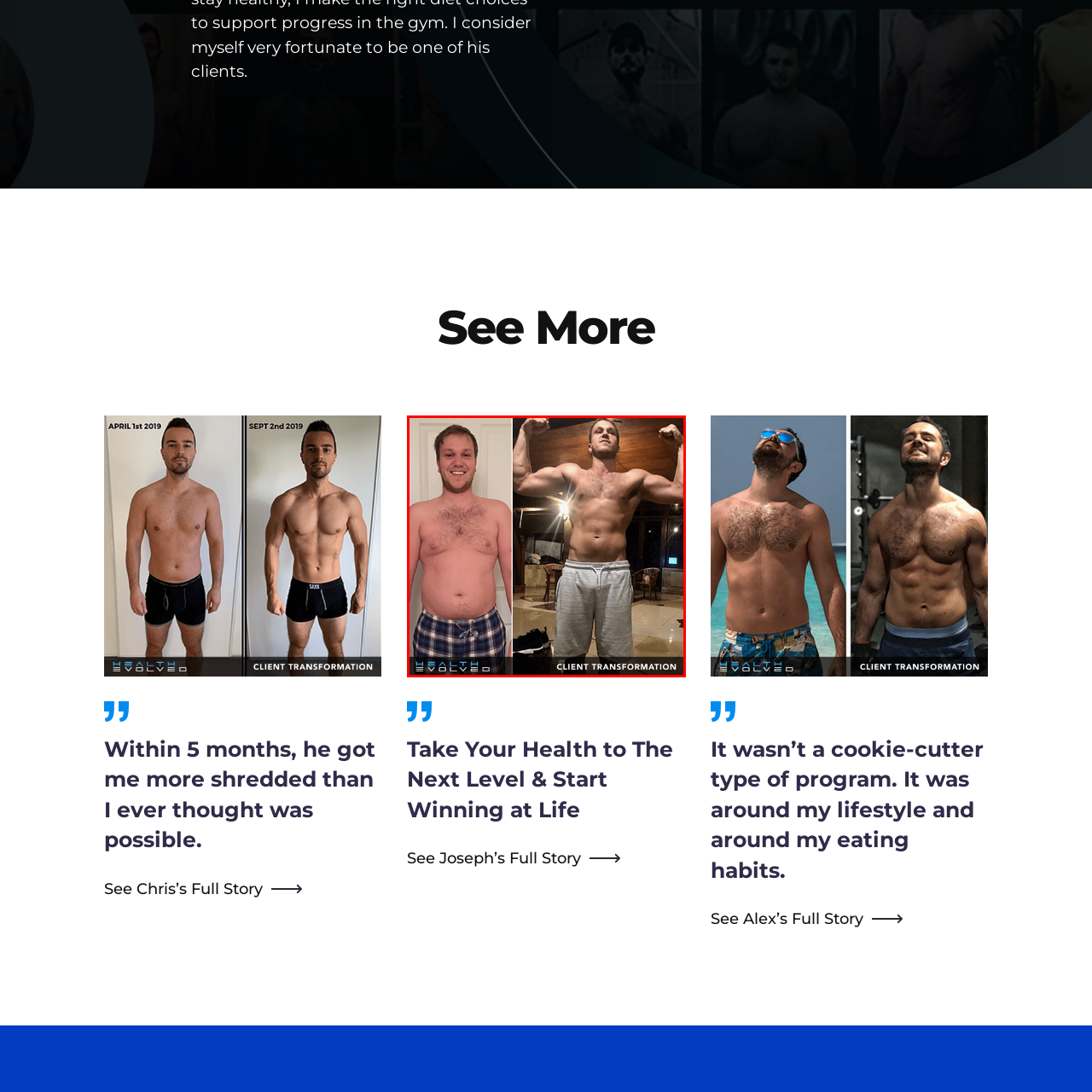Generate a detailed caption for the content inside the red bounding box.

The image showcases a remarkable transformation of Joseph Hearne, a property investor and eCommerce entrepreneur. On the left, he is seen before his journey, highlighting a modest, untoned physique. On the right, he proudly displays the results of his hard work and dedication, showcasing a significantly more athletic and fit appearance with well-defined muscles. The side-by-side comparison emphasizes the dramatic changes he achieved, serving as an inspiring example of dedication and effectiveness in a fitness program. The caption “CLIENT TRANSFORMATION” reinforces the success of Joseph’s transformation, encouraging others to embark on their journeys to improved health and fitness.